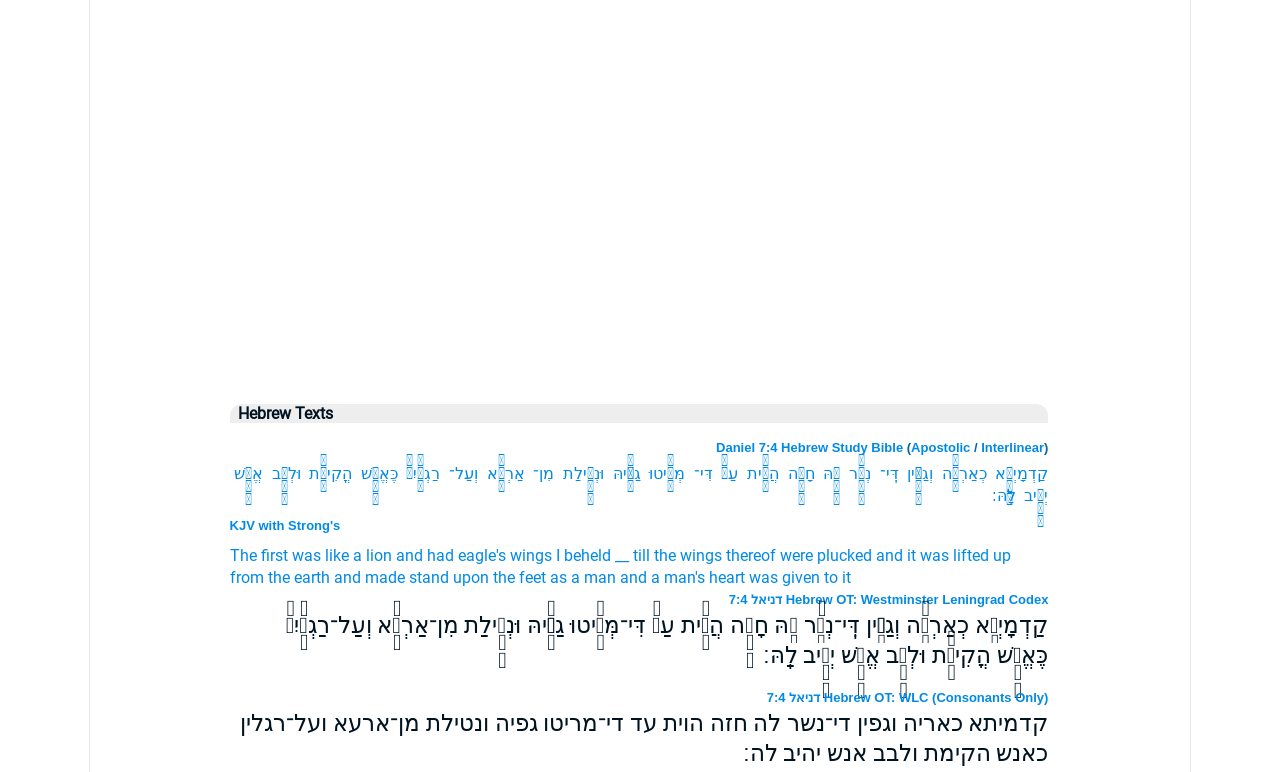What is the language of the text?
Look at the image and respond to the question as thoroughly as possible.

Based on the webpage, I can see that the text is written in Hebrew characters and has a Hebrew language structure, indicating that the language of the text is Hebrew.